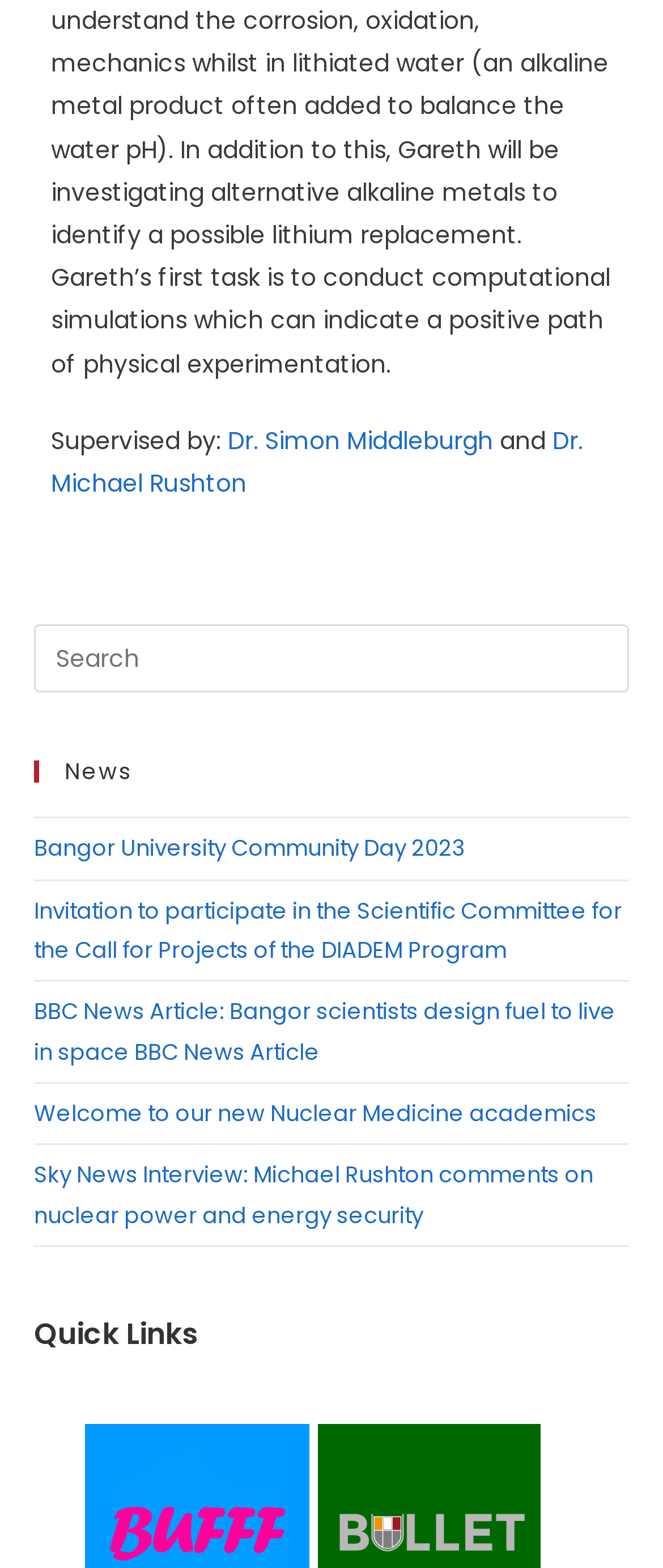Please find and report the bounding box coordinates of the element to click in order to perform the following action: "Search this website". The coordinates should be expressed as four float numbers between 0 and 1, in the format [left, top, right, bottom].

[0.051, 0.398, 0.949, 0.442]